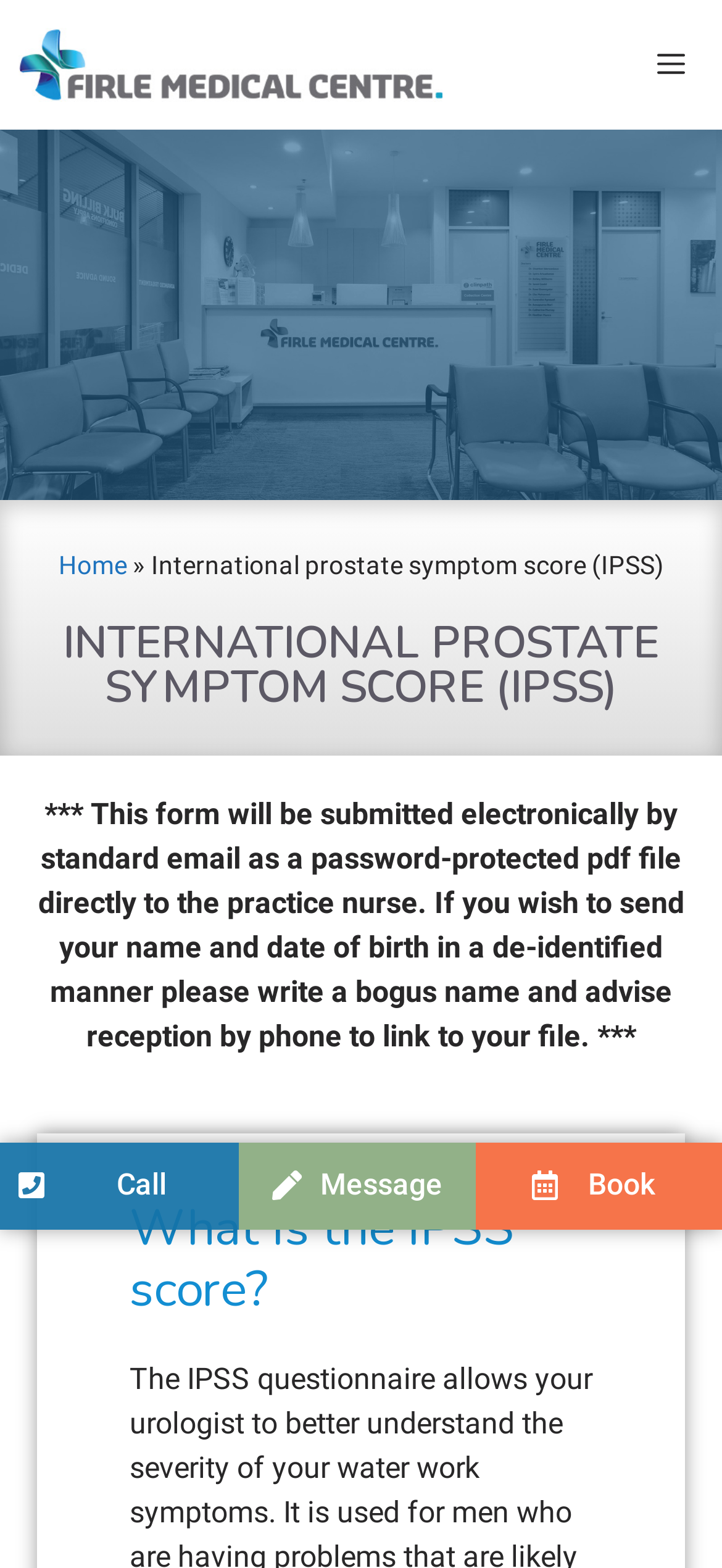Determine the bounding box for the UI element that matches this description: "Call".

[0.0, 0.729, 0.33, 0.784]